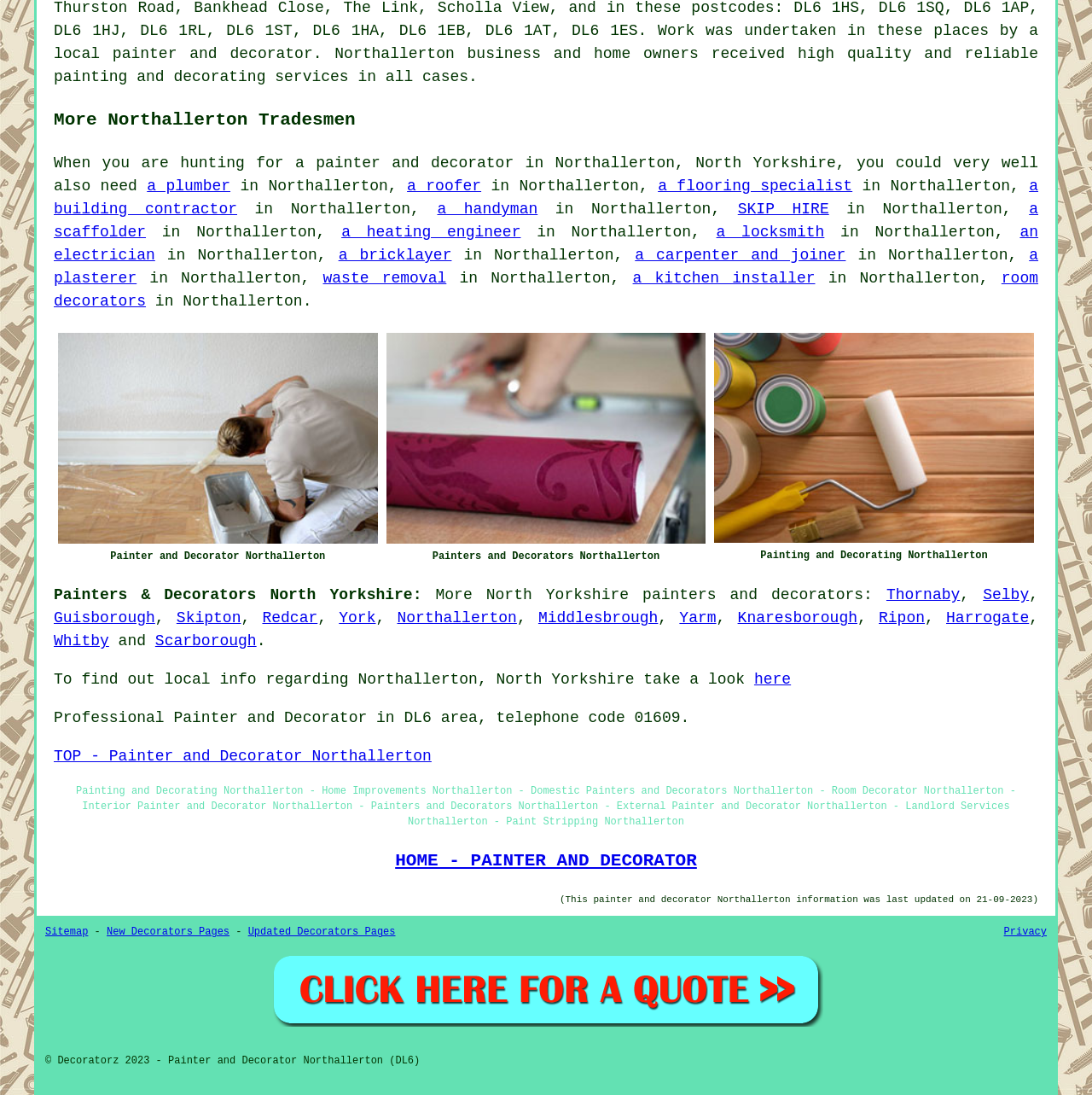Locate the bounding box coordinates of the element that needs to be clicked to carry out the instruction: "Click on 'Sitemap'". The coordinates should be given as four float numbers ranging from 0 to 1, i.e., [left, top, right, bottom].

[0.041, 0.846, 0.081, 0.857]